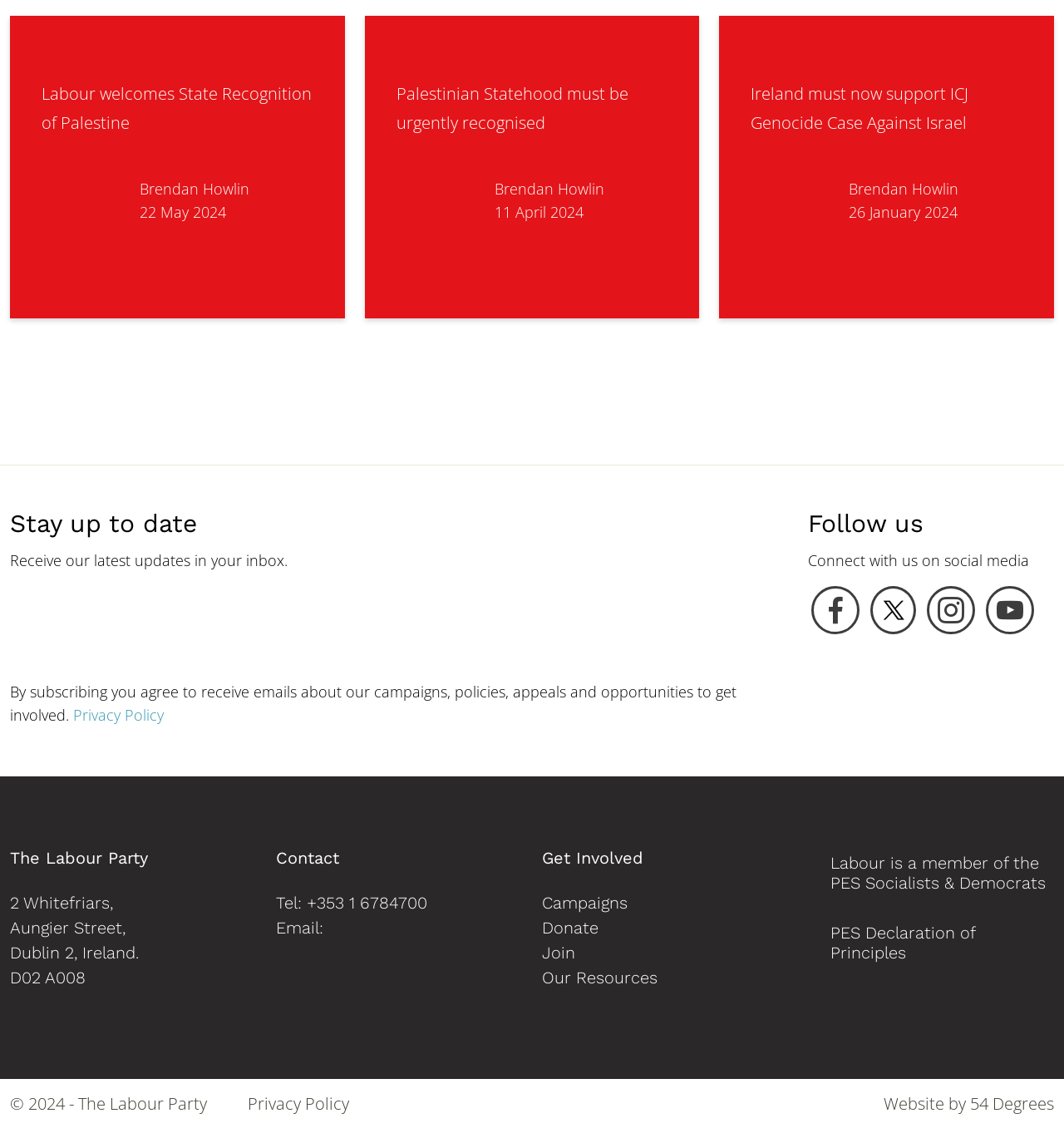Use a single word or phrase to answer the question:
What is the address of the party?

2 Whitefriars, Aungier Street, Dublin 2, Ireland.